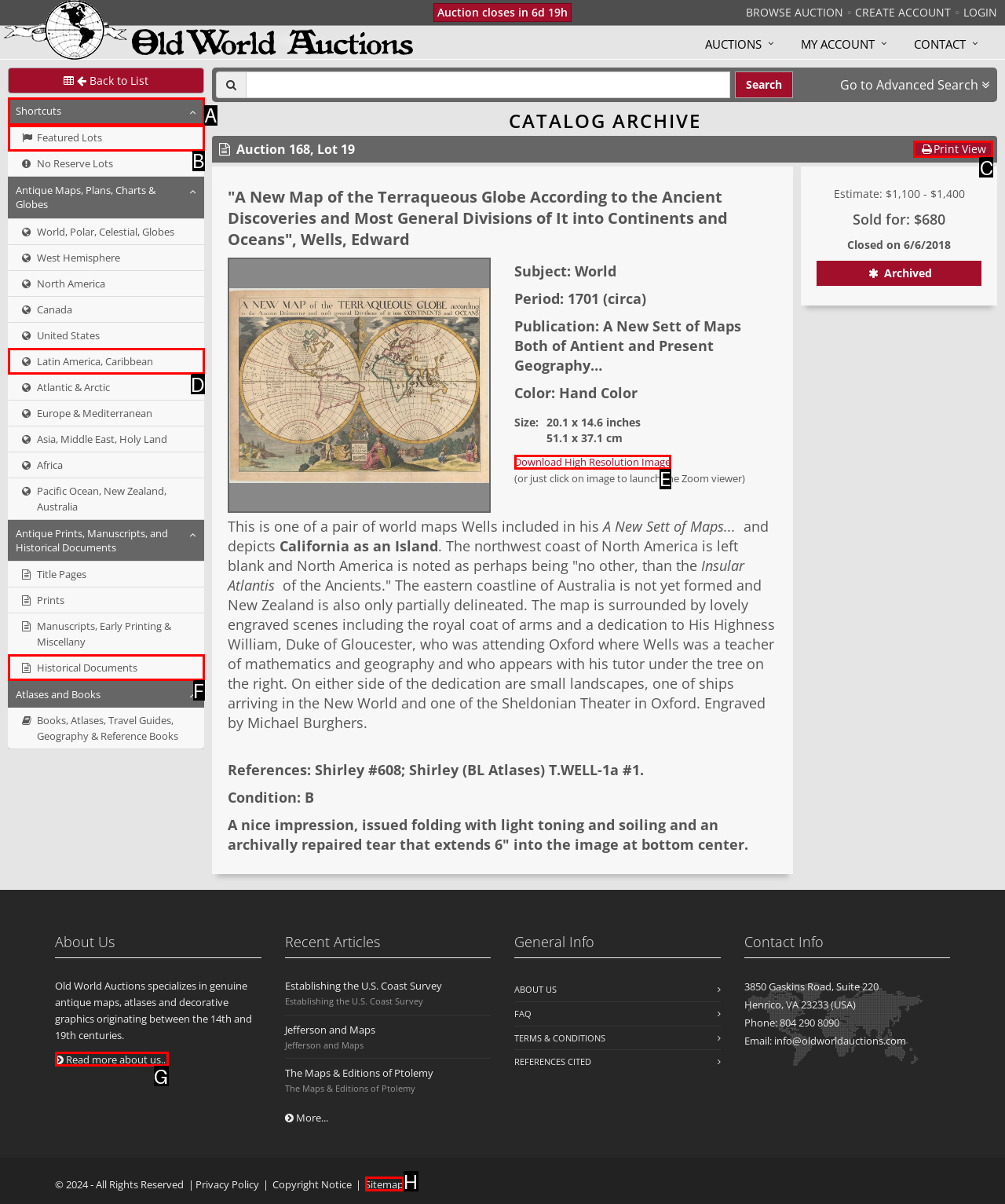Select the appropriate HTML element that needs to be clicked to execute the following task: View print version. Respond with the letter of the option.

C